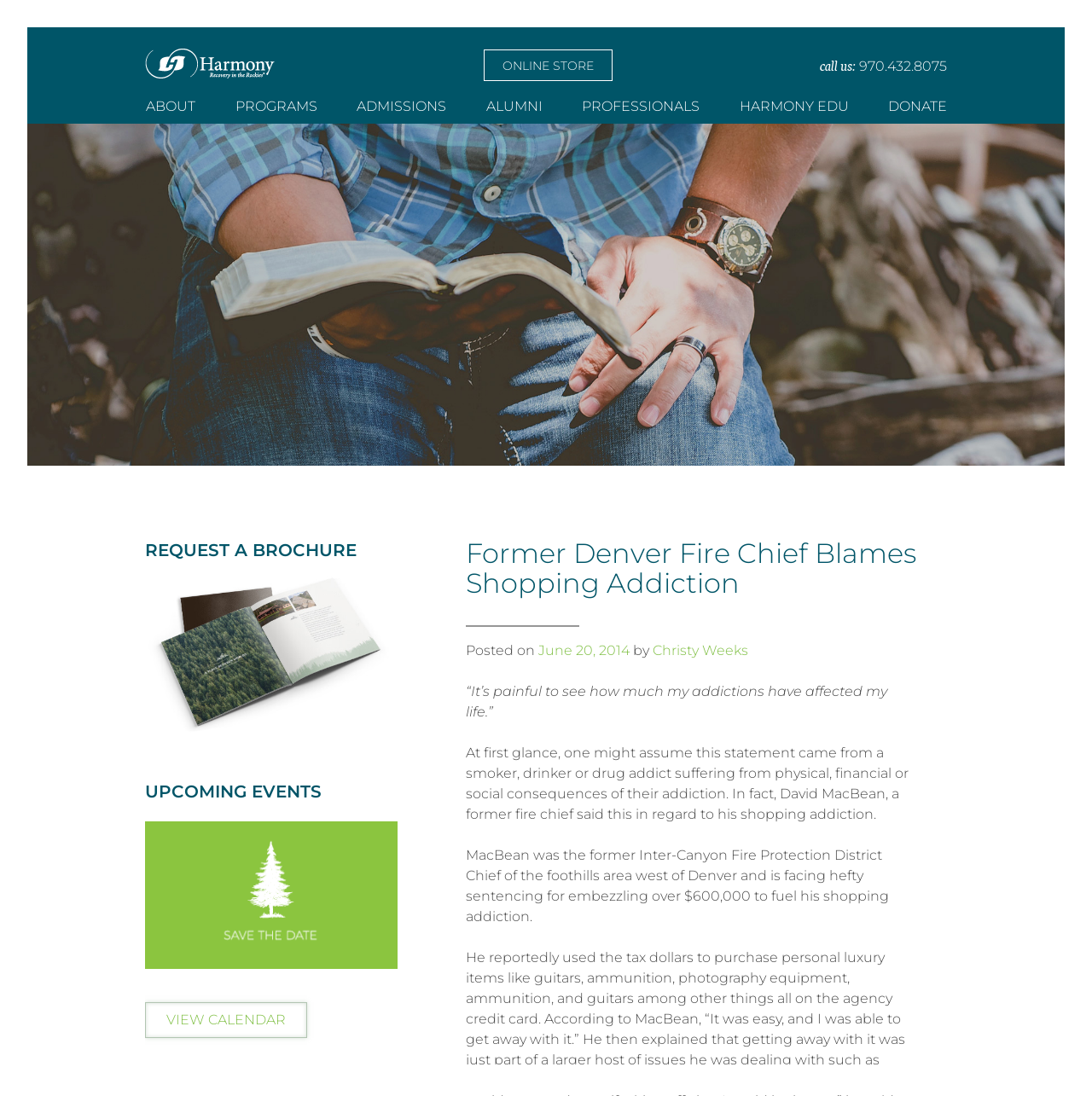What is the organization's logo?
Please provide a single word or phrase as the answer based on the screenshot.

Harmony Foundation Logo